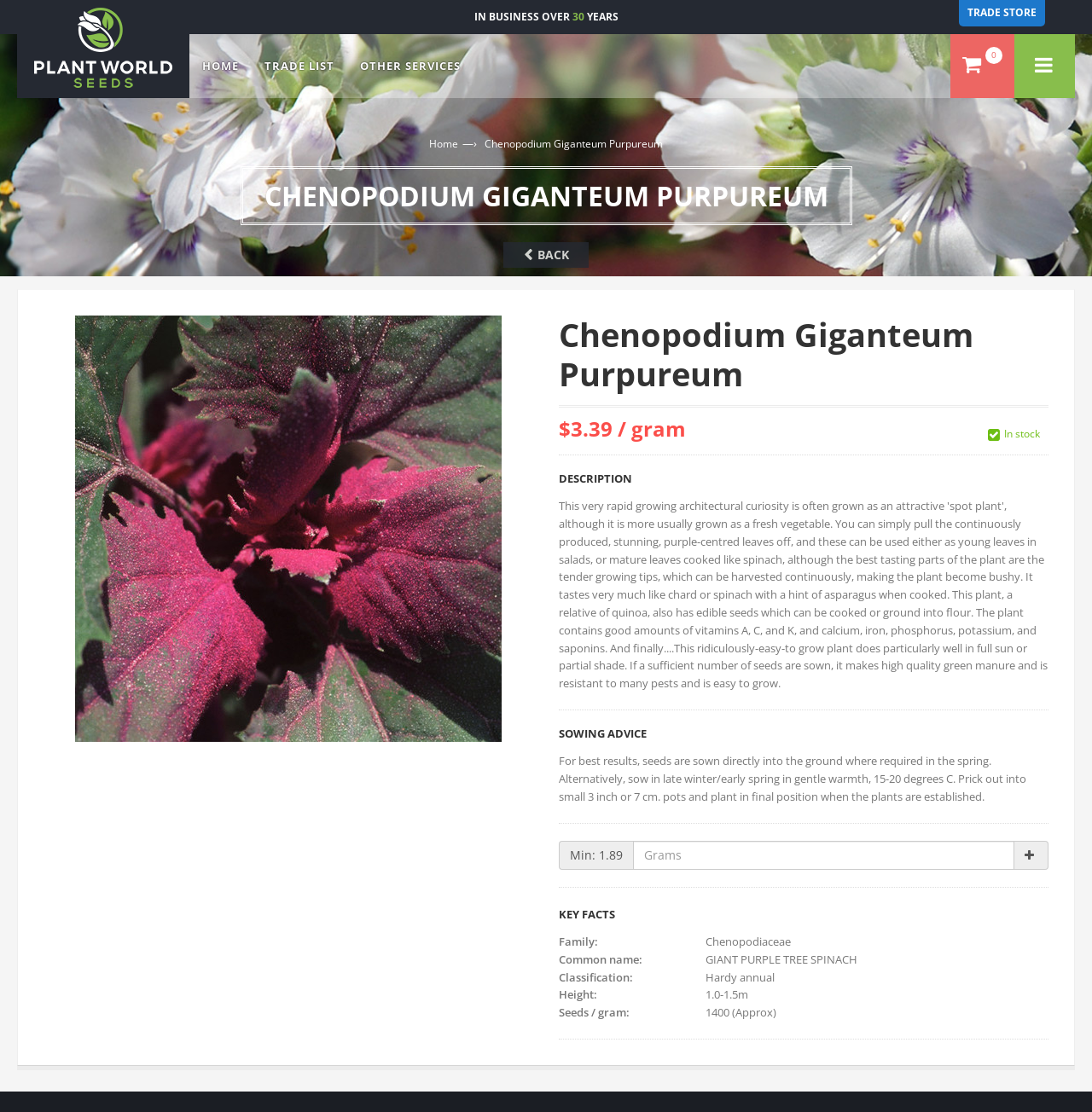Elaborate on the webpage's design and content in a detailed caption.

This webpage is about Chenopodium Giganteum Purpureum Seeds, also known as Giant Purple Tree Spinach, sold by Plant World Seeds. At the top, there is a banner with the company's name and a mention of being in business for over 30 years. Below the banner, there are several navigation links, including "TRADE STORE", "HOME", "TRADE LIST", and "OTHER SERVICES". 

On the left side, there is a menu icon and a link to the "Home" page. The main content of the webpage is divided into sections. The first section has a heading "CHENOPODIUM GIGANTEUM PURPUREUM" and a link to go back. Below this, there is a large image of the seeds. 

The next section has a heading "Chenopodium Giganteum Purpureum" and displays the price of the seeds, which is $3.39 per gram, and a mention that the product is in stock. 

The "DESCRIPTION" section is followed by the "SOWING ADVICE" section, which provides detailed instructions on how to sow the seeds. This section also includes a table with a textbox to input the quantity of seeds in grams. 

The "KEY FACTS" section lists various details about the seeds, including their family, common name, classification, height, and the number of seeds per gram. There are two images on the webpage, one at the top and another in the middle, but they do not have descriptive text.